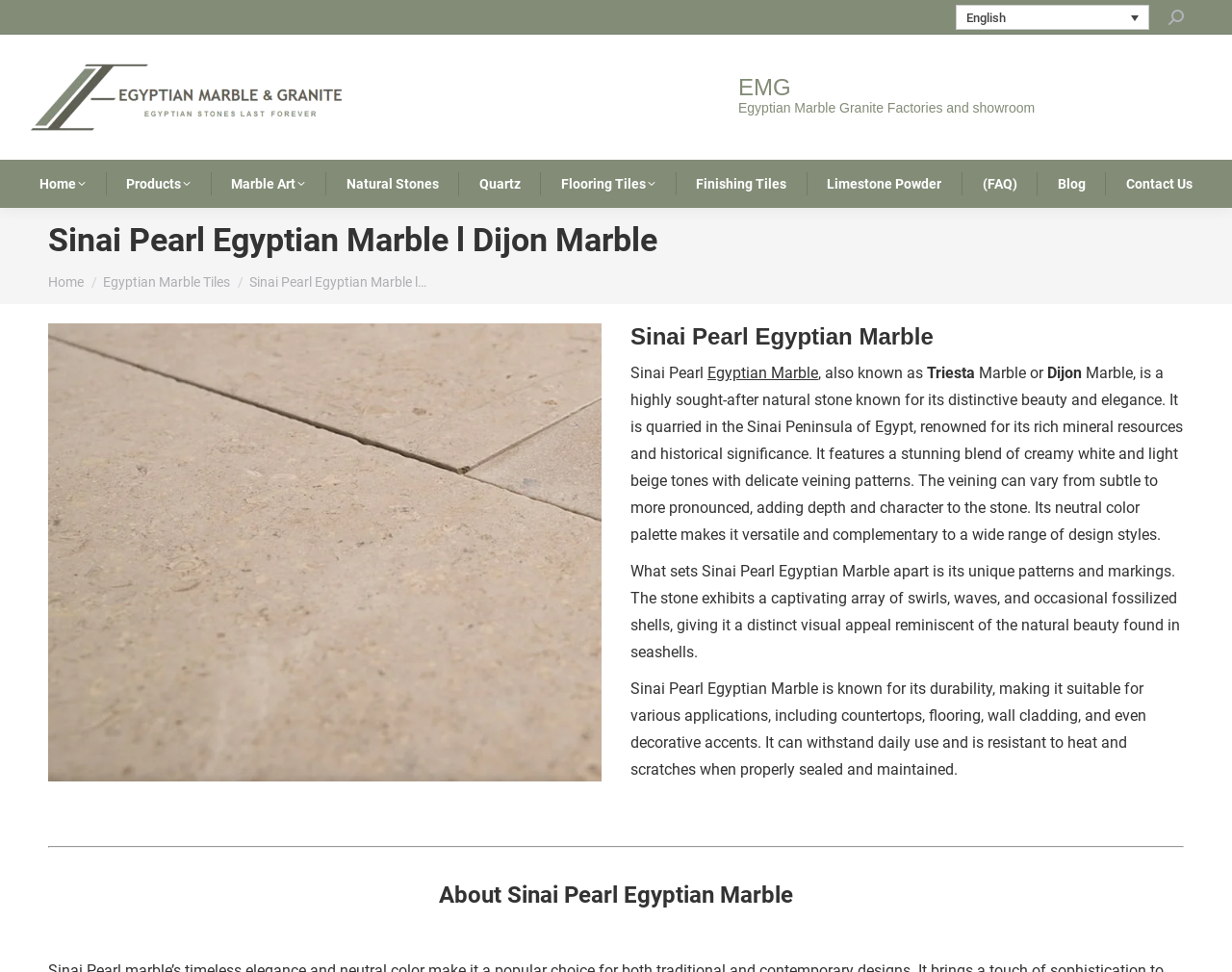Please determine the bounding box coordinates of the area that needs to be clicked to complete this task: 'Learn about Marble Art'. The coordinates must be four float numbers between 0 and 1, formatted as [left, top, right, bottom].

[0.179, 0.174, 0.257, 0.204]